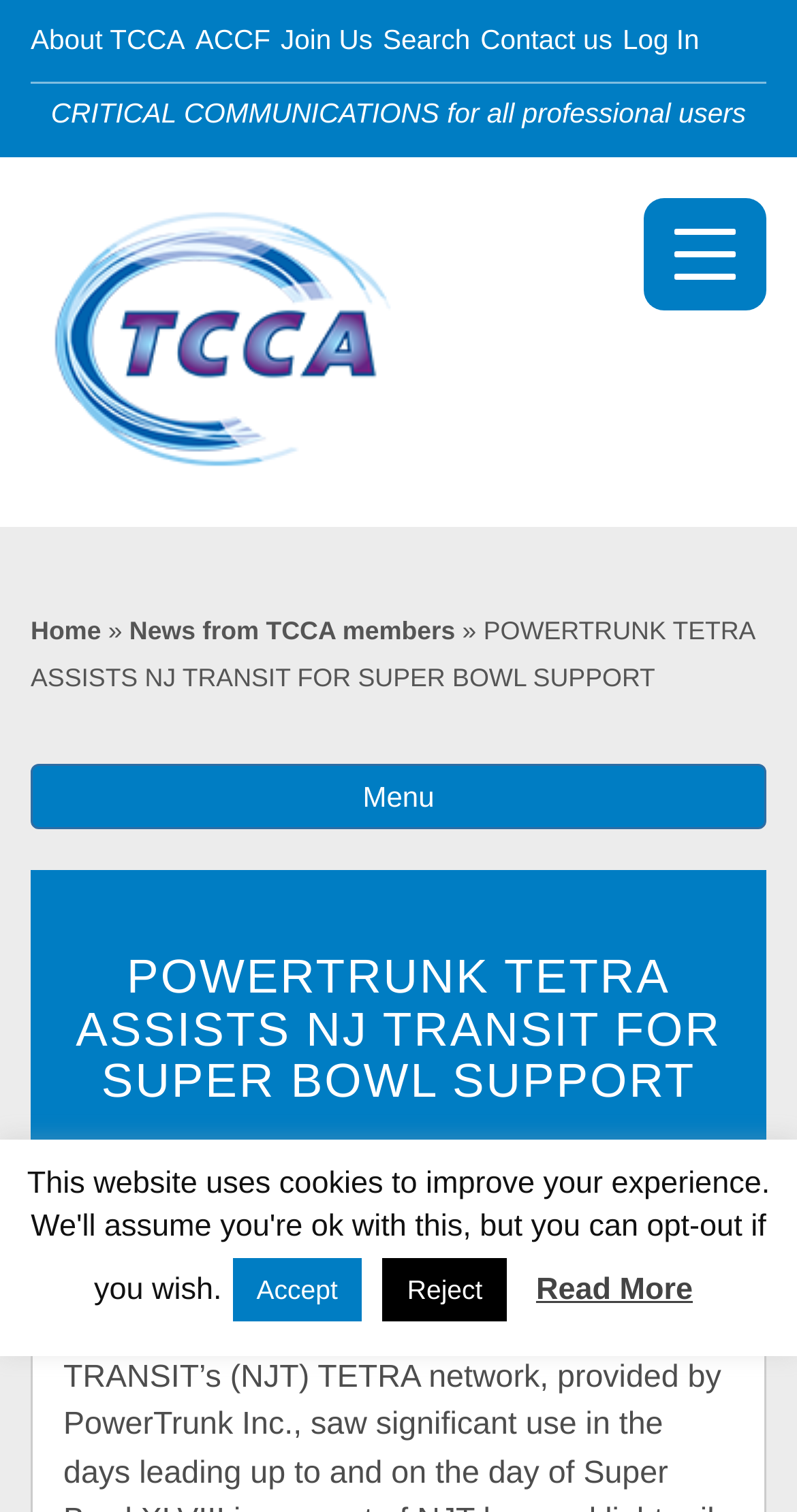Identify the headline of the webpage and generate its text content.

POWERTRUNK TETRA ASSISTS NJ TRANSIT FOR SUPER BOWL SUPPORT